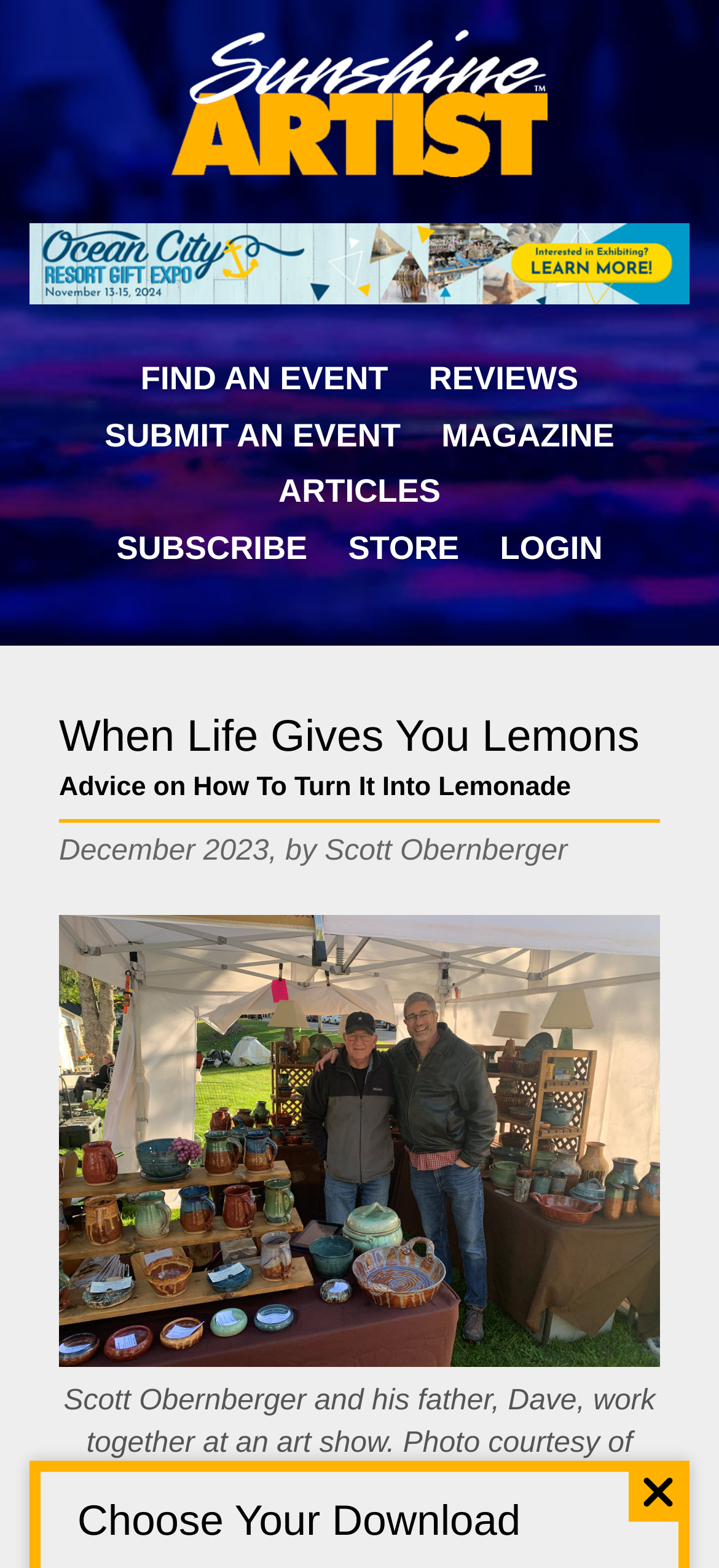Provide the bounding box coordinates for the UI element described in this sentence: "Submit an Event". The coordinates should be four float values between 0 and 1, i.e., [left, top, right, bottom].

[0.145, 0.265, 0.557, 0.293]